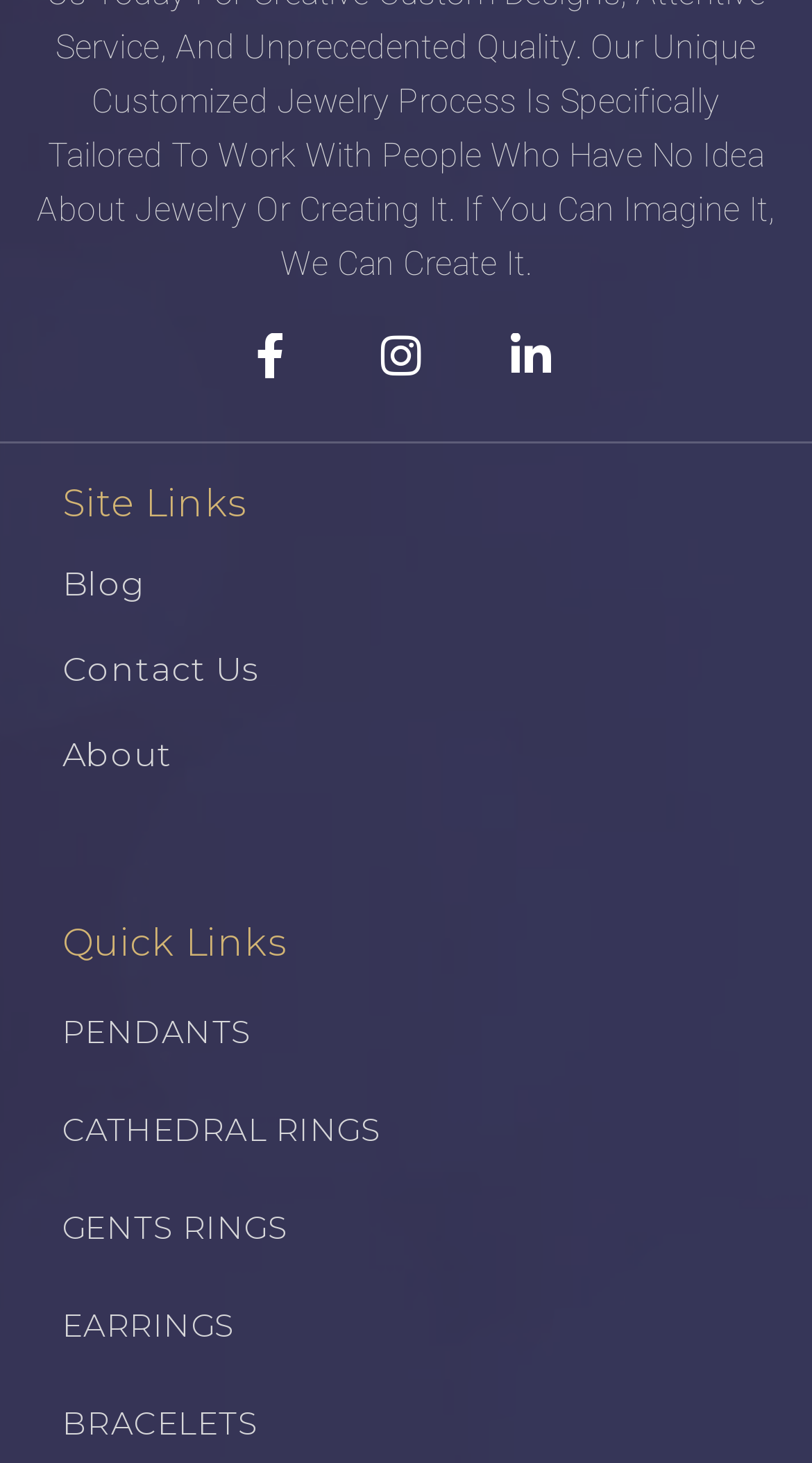Using the given description, provide the bounding box coordinates formatted as (top-left x, top-left y, bottom-right x, bottom-right y), with all values being floating point numbers between 0 and 1. Description: Blog

[0.077, 0.386, 1.0, 0.414]